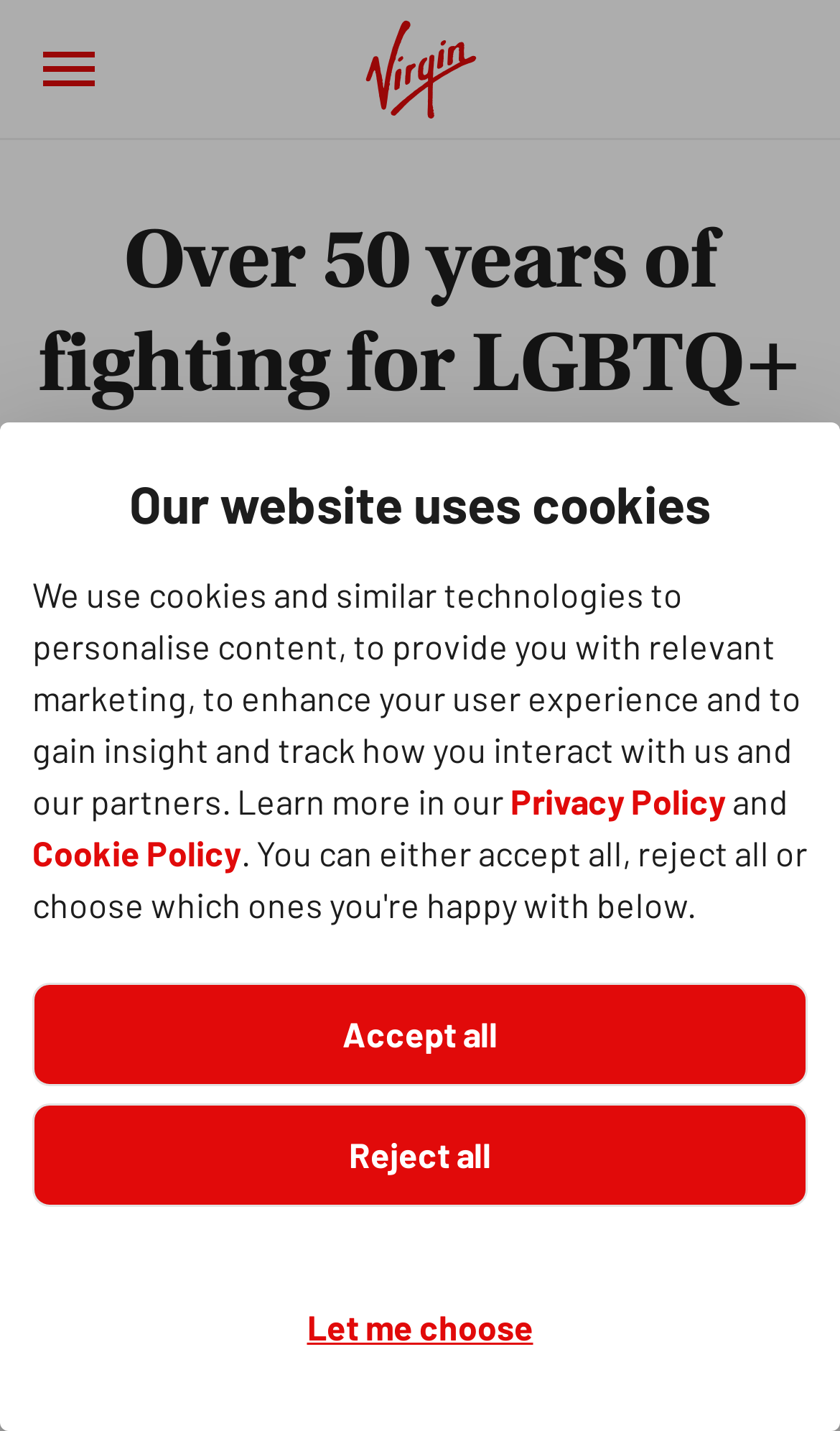Determine the main heading text of the webpage.

Over 50 years of fighting for LGBTQ+ equality